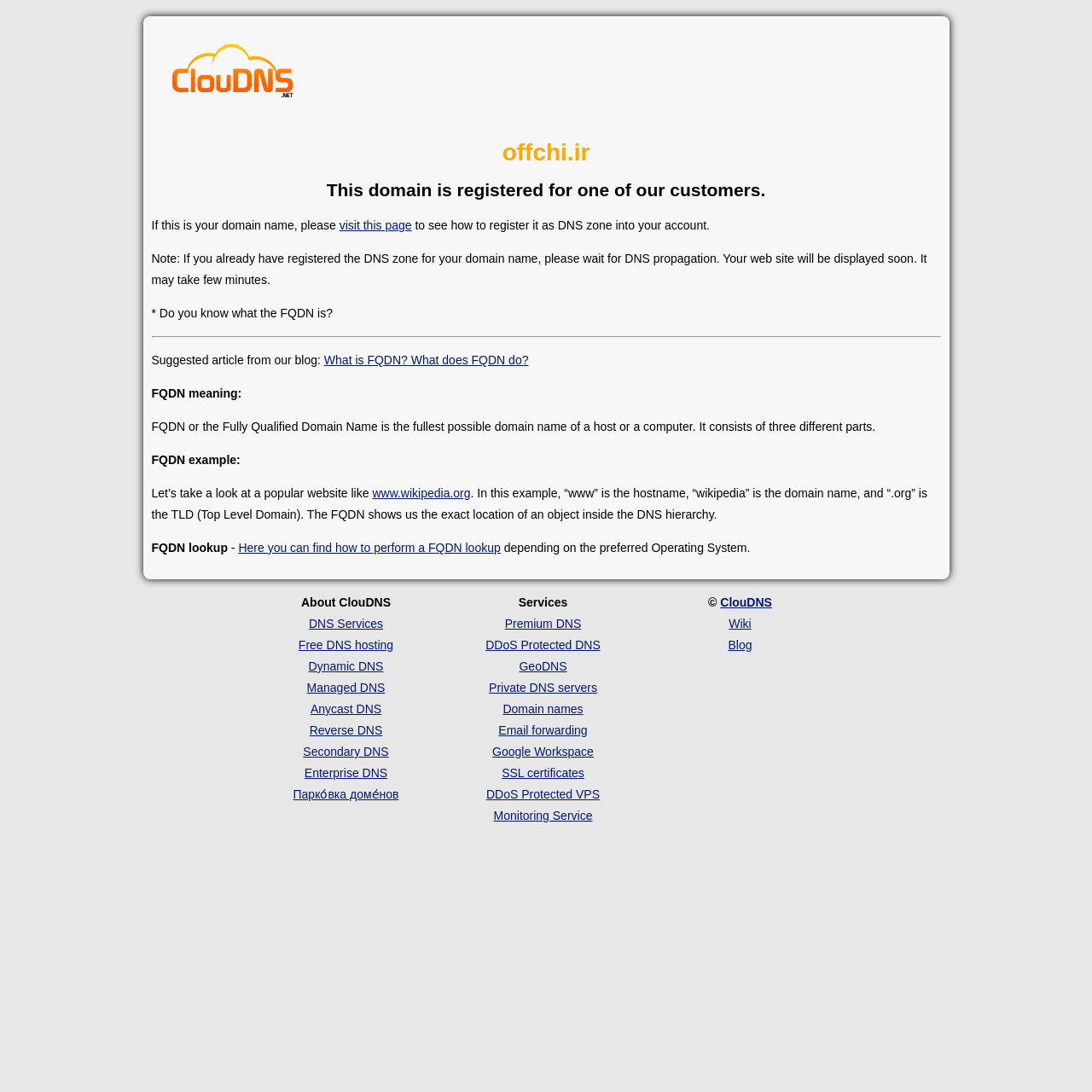Give a detailed account of the webpage.

The webpage appears to be a domain registration page for "offchi.ir" with a focus on Cloud DNS services. At the top, there is a link to "Cloud DNS" accompanied by an image with the same label. Below this, there are two headings: "offchi.ir" and "This domain is registered for one of our customers." 

Following these headings, there is a paragraph of text that explains the domain registration process, including a link to "visit this page" for more information. Below this, there is a note about DNS propagation and a question "Do you know what the FQDN is?" 

The page then provides an explanation of FQDN, including its meaning, example, and lookup process. There are several links to related articles and services, such as "What is FQDN? What does FQDN do?" and "Here you can find how to perform a FQDN lookup". 

On the right side of the page, there are several links to Cloud DNS services, including "DNS Services", "Free DNS hosting", "Dynamic DNS", and others. Below these links, there is a section titled "Services" with additional links to services like "Premium DNS", "DDoS Protected DNS", and "GeoDNS". 

At the bottom of the page, there is a copyright notice "©" followed by a link to "ClouDNS" and other links to "Wiki" and "Blog".